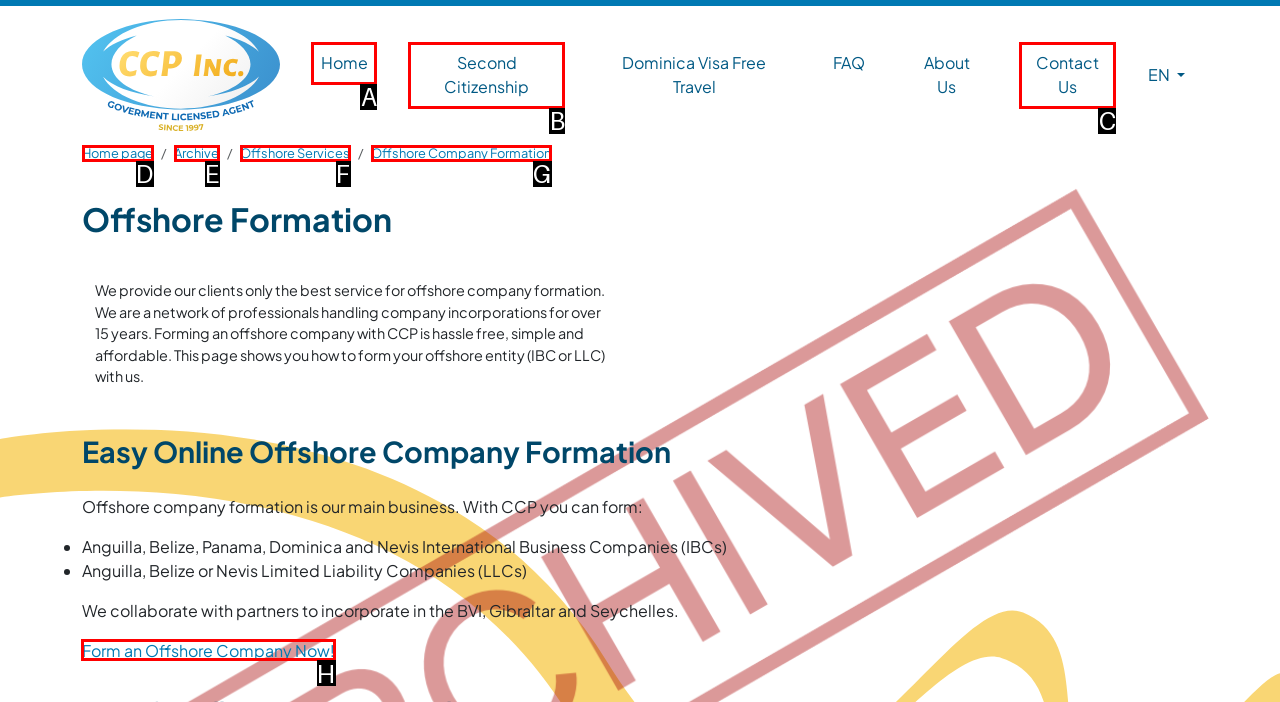Tell me the correct option to click for this task: Form an Offshore Company Now!
Write down the option's letter from the given choices.

H